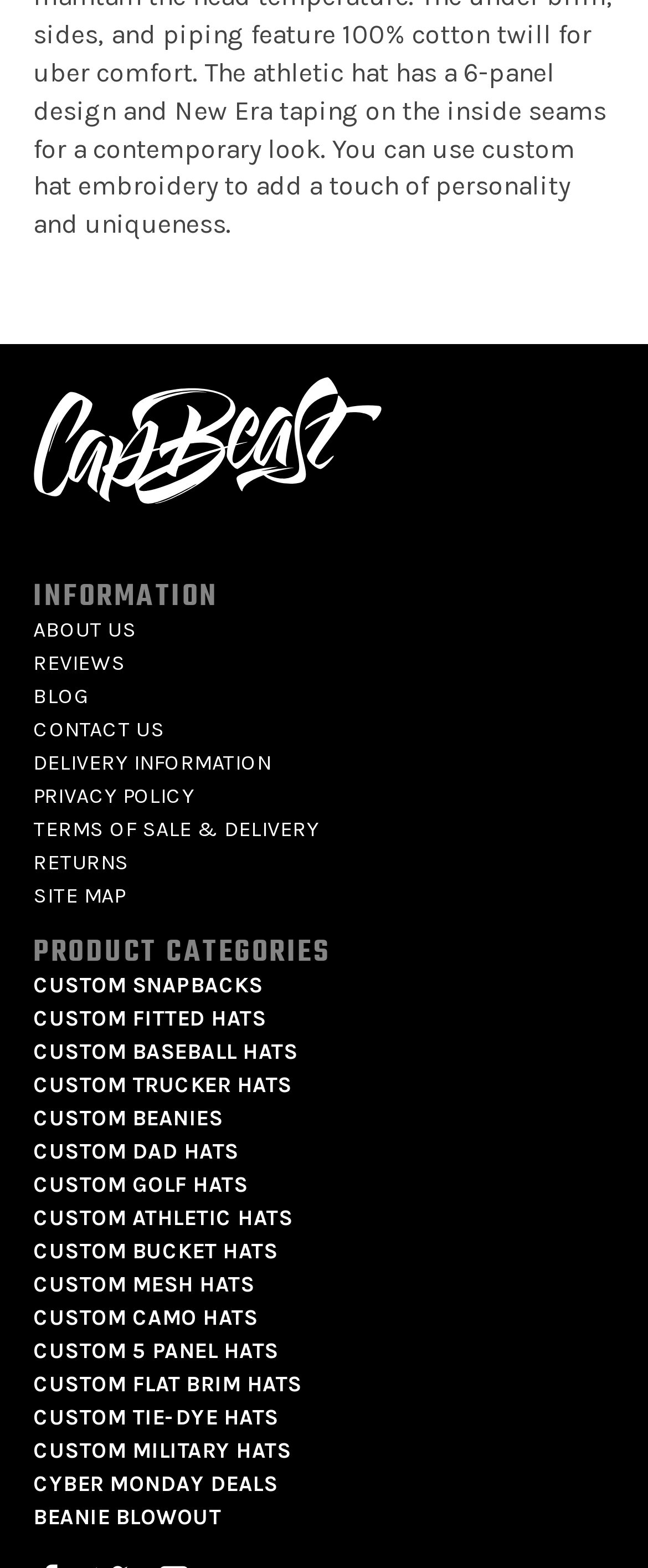Identify the bounding box coordinates for the region to click in order to carry out this instruction: "Learn about PRIVACY POLICY". Provide the coordinates using four float numbers between 0 and 1, formatted as [left, top, right, bottom].

[0.051, 0.5, 0.3, 0.516]